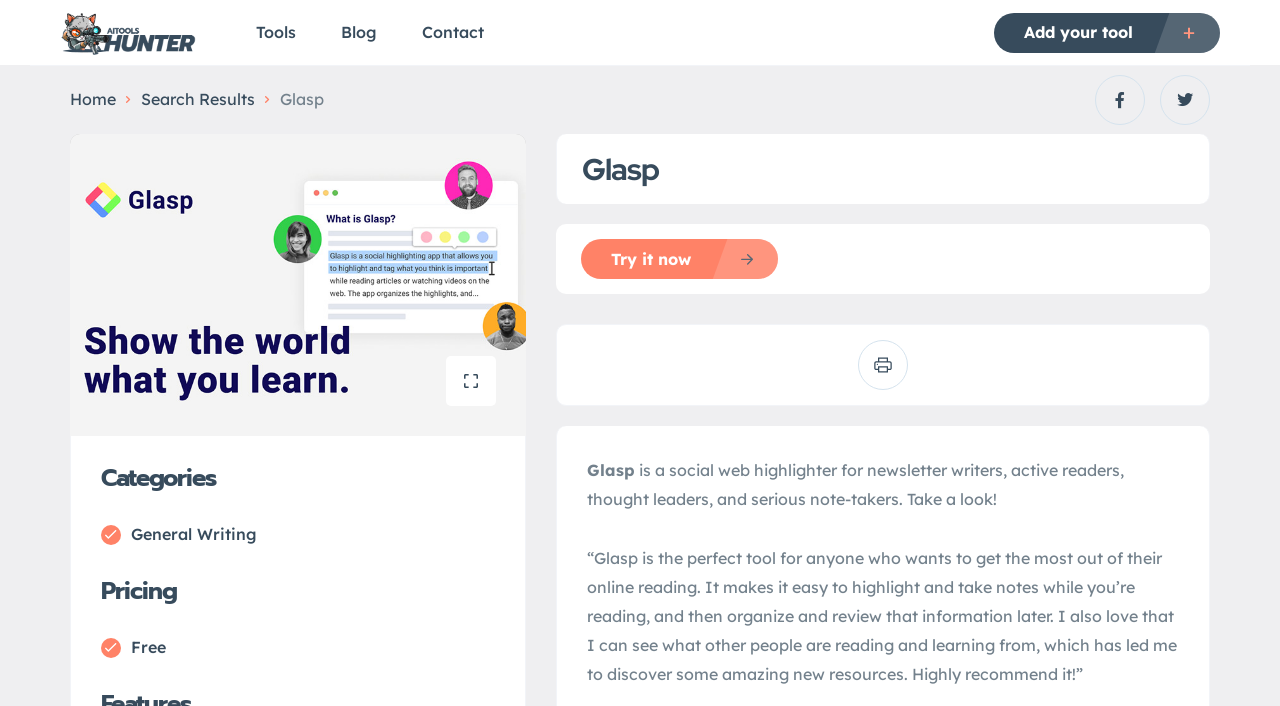Indicate the bounding box coordinates of the element that must be clicked to execute the instruction: "Contact us". The coordinates should be given as four float numbers between 0 and 1, i.e., [left, top, right, bottom].

[0.33, 0.0, 0.378, 0.092]